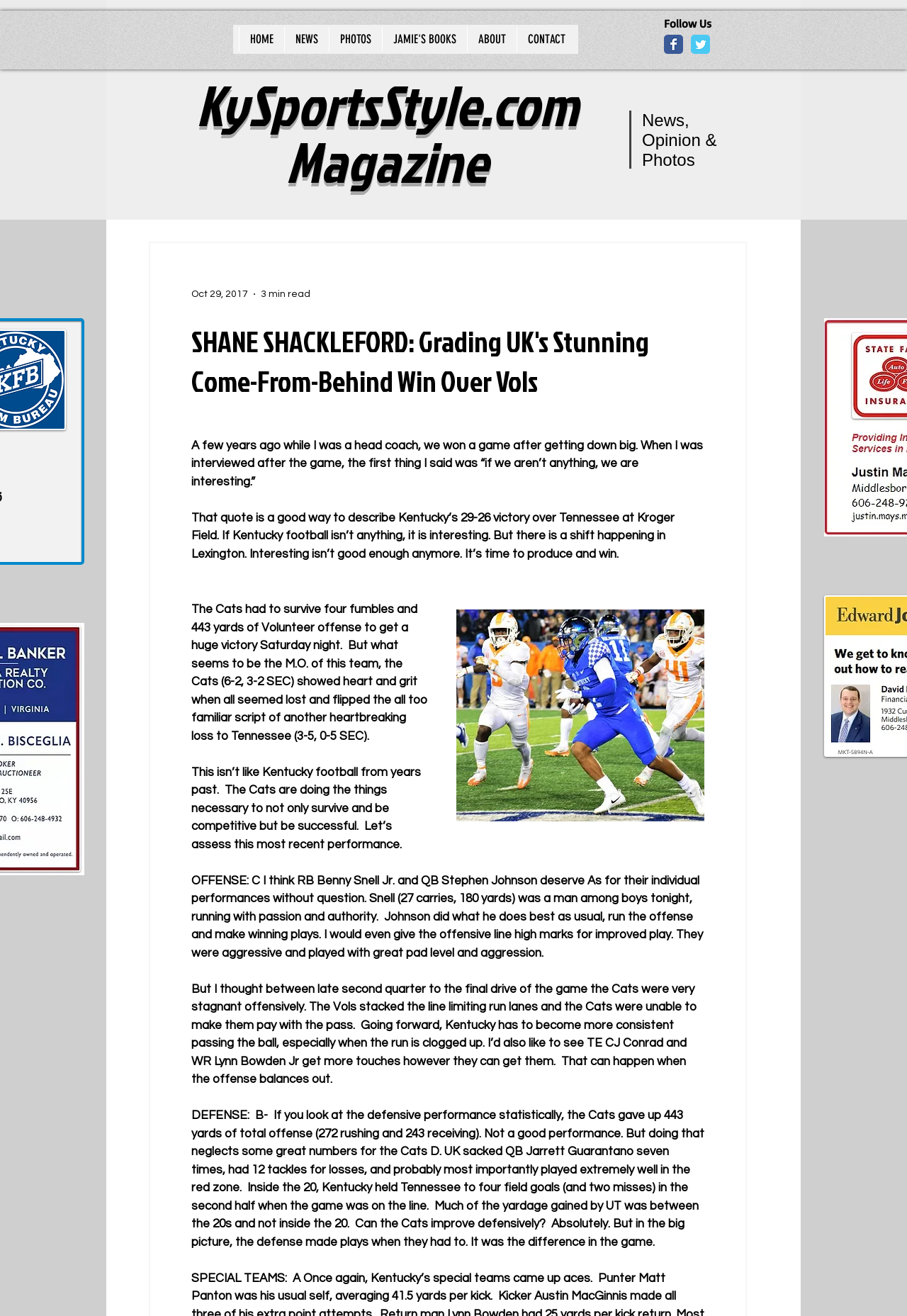Could you determine the bounding box coordinates of the clickable element to complete the instruction: "Enter email address"? Provide the coordinates as four float numbers between 0 and 1, i.e., [left, top, right, bottom].

None